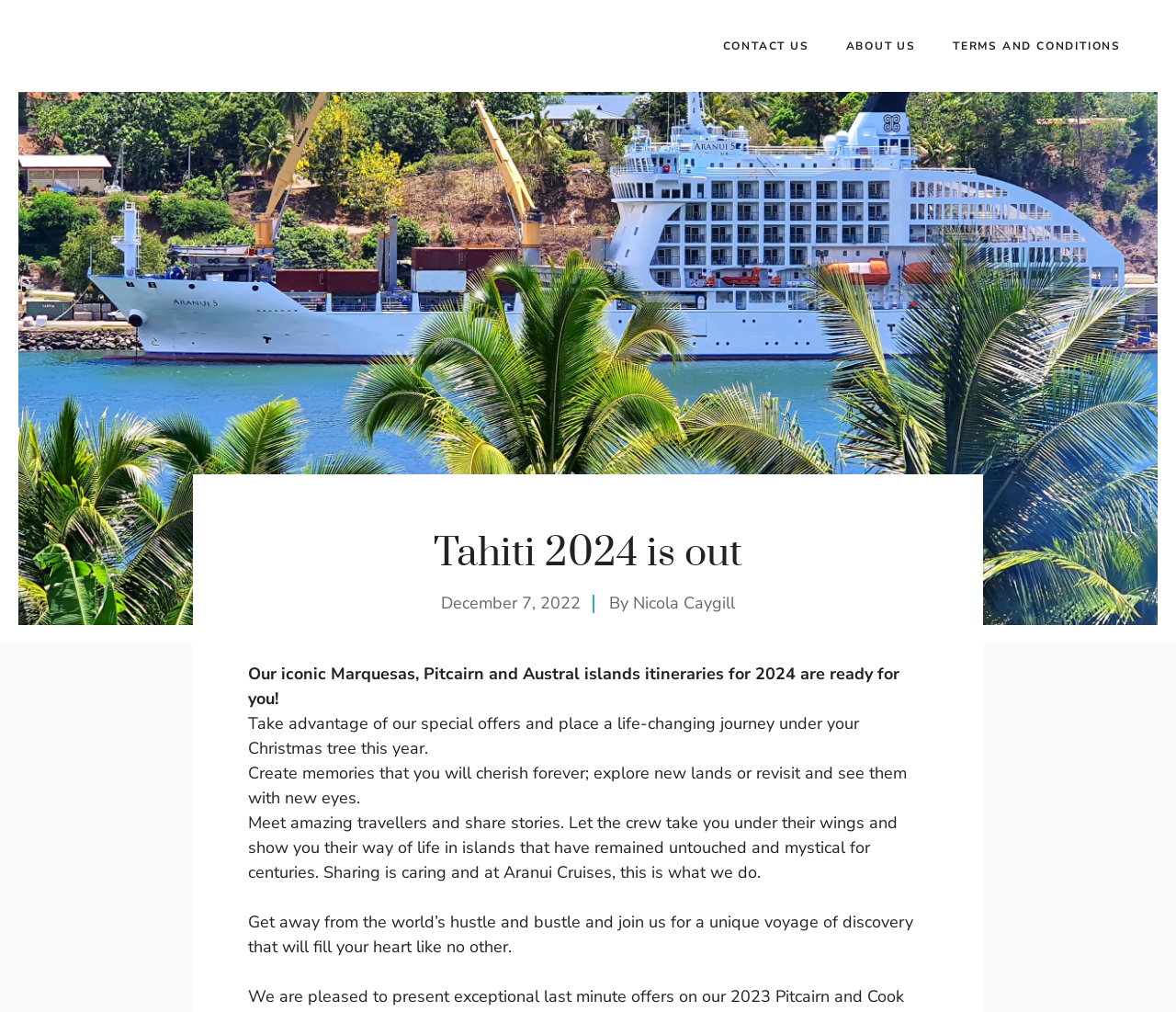Please locate and retrieve the main header text of the webpage.

Tahiti 2024 is out